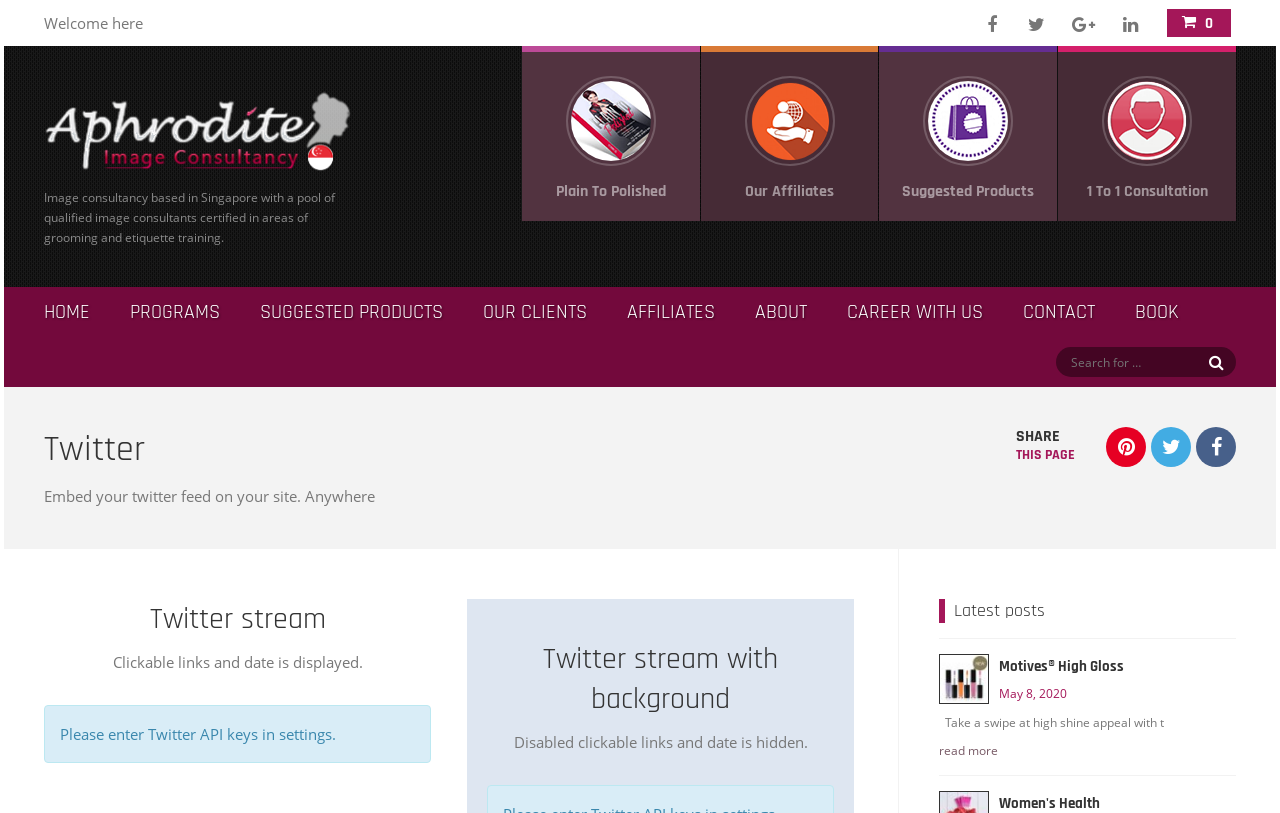Extract the bounding box of the UI element described as: "Motives® High GlossMay 8, 2020".

[0.734, 0.805, 0.966, 0.865]